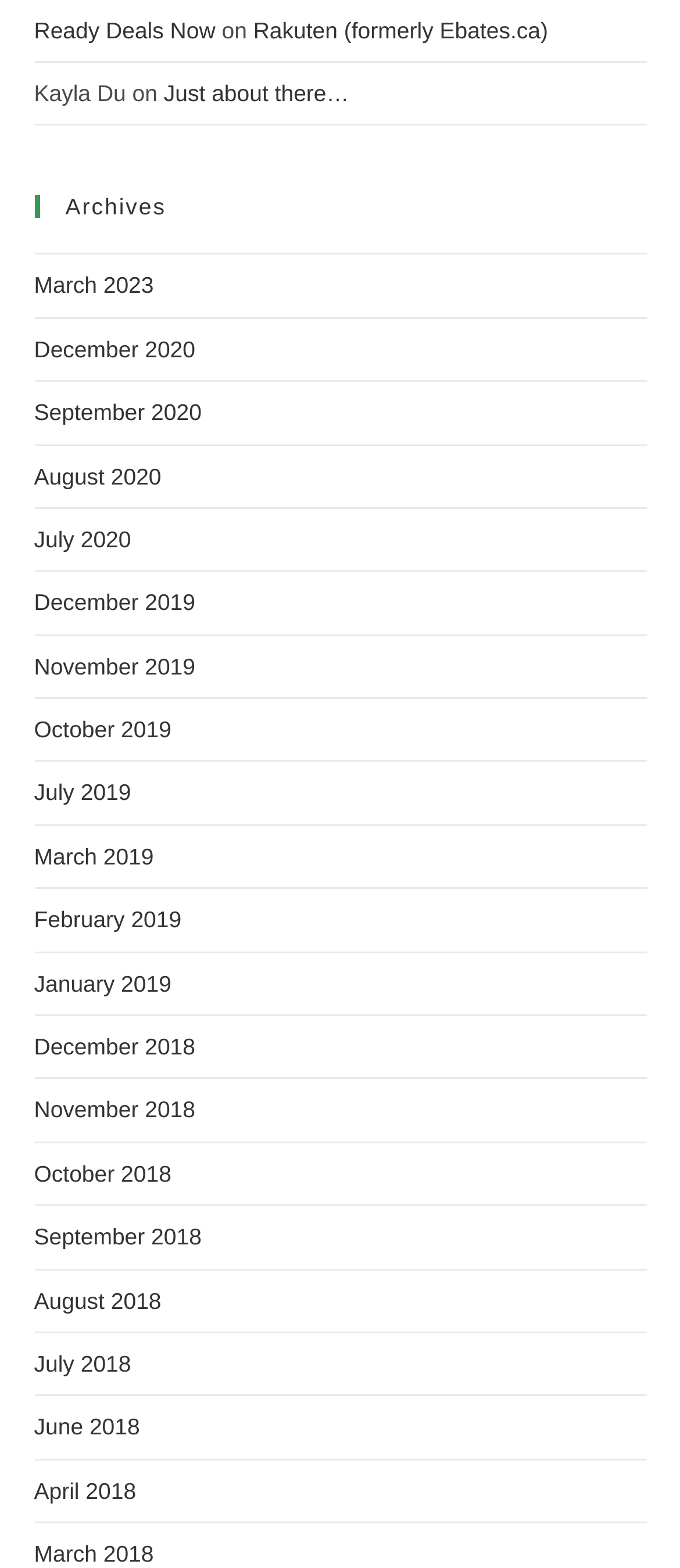What is the text of the first link on the page?
Refer to the screenshot and answer in one word or phrase.

Ready Deals Now